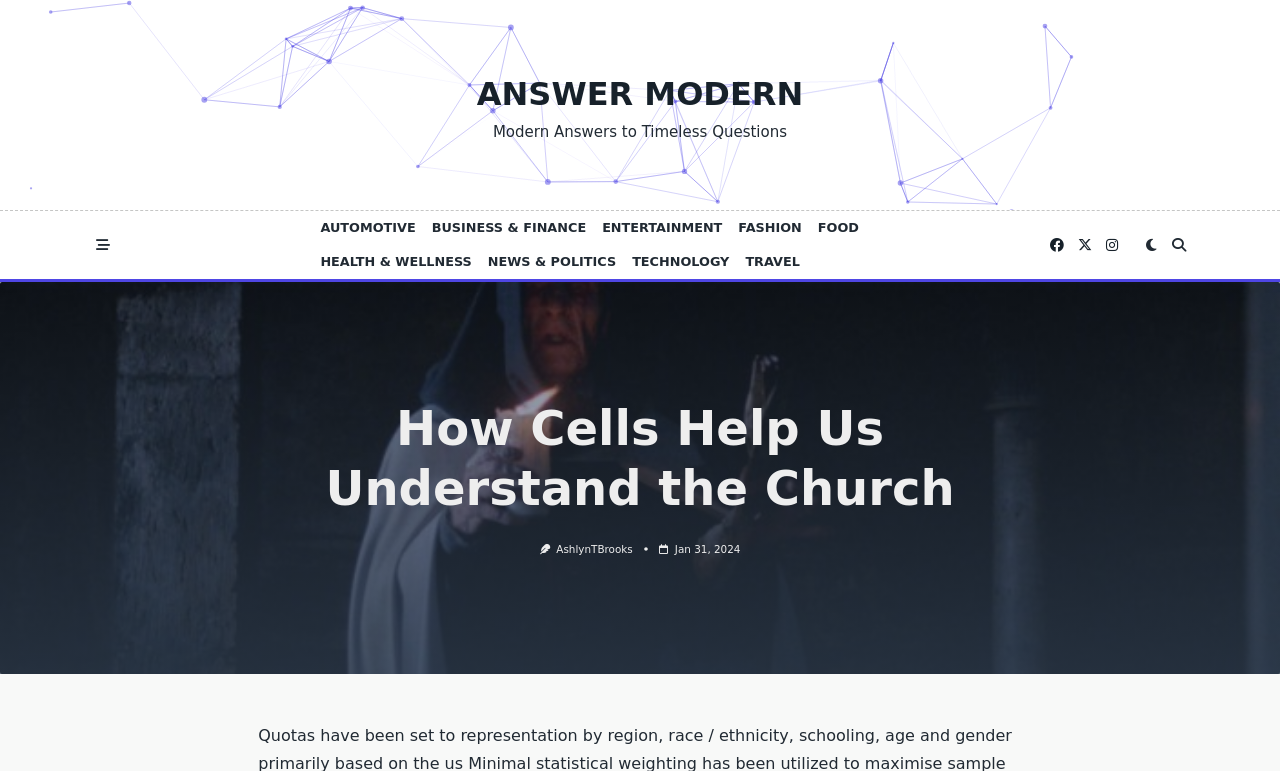Given the description "Automotive", determine the bounding box of the corresponding UI element.

[0.244, 0.274, 0.331, 0.318]